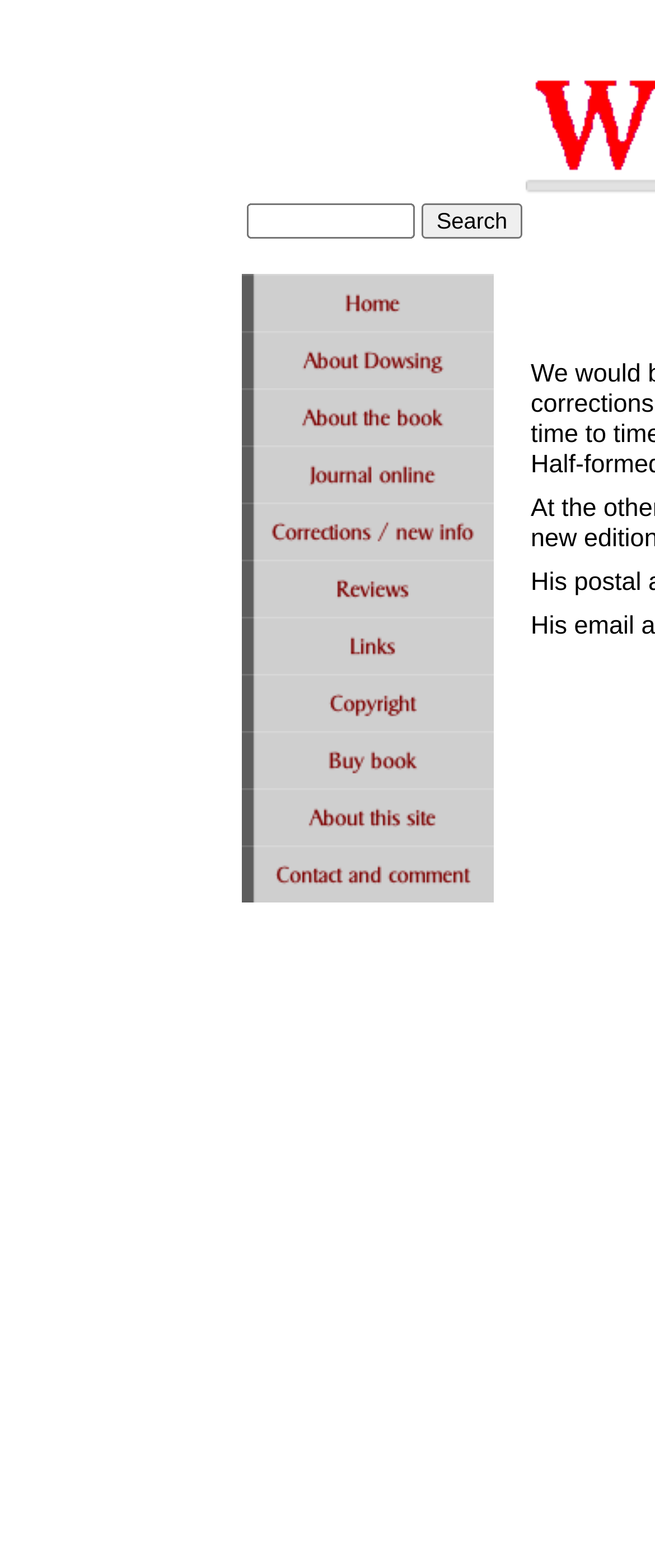How many links are there on the webpage?
Answer the question with a single word or phrase by looking at the picture.

12